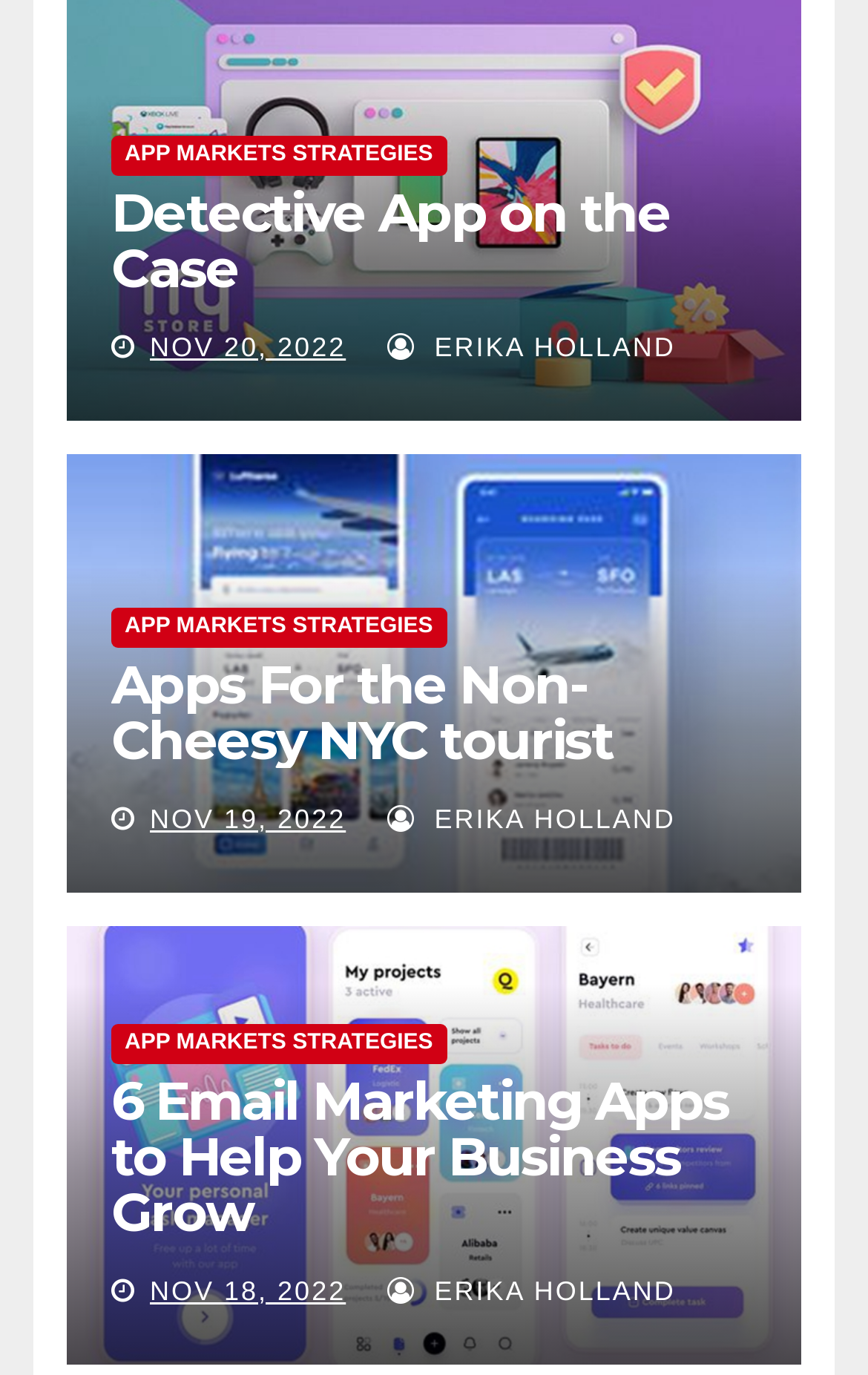Please indicate the bounding box coordinates for the clickable area to complete the following task: "Seek reporting opportunities". The coordinates should be specified as four float numbers between 0 and 1, i.e., [left, top, right, bottom].

None